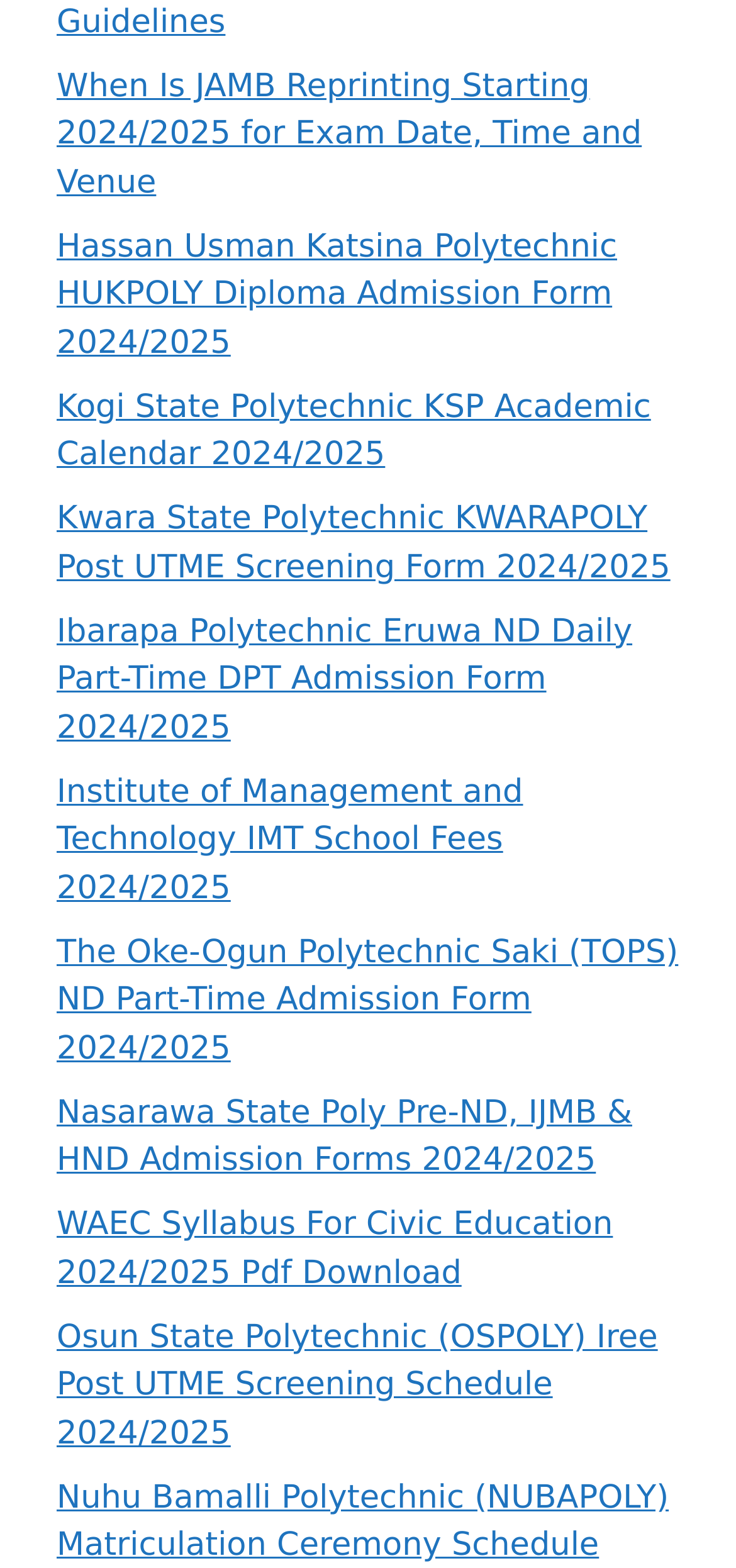Please indicate the bounding box coordinates of the element's region to be clicked to achieve the instruction: "visit author's page". Provide the coordinates as four float numbers between 0 and 1, i.e., [left, top, right, bottom].

None